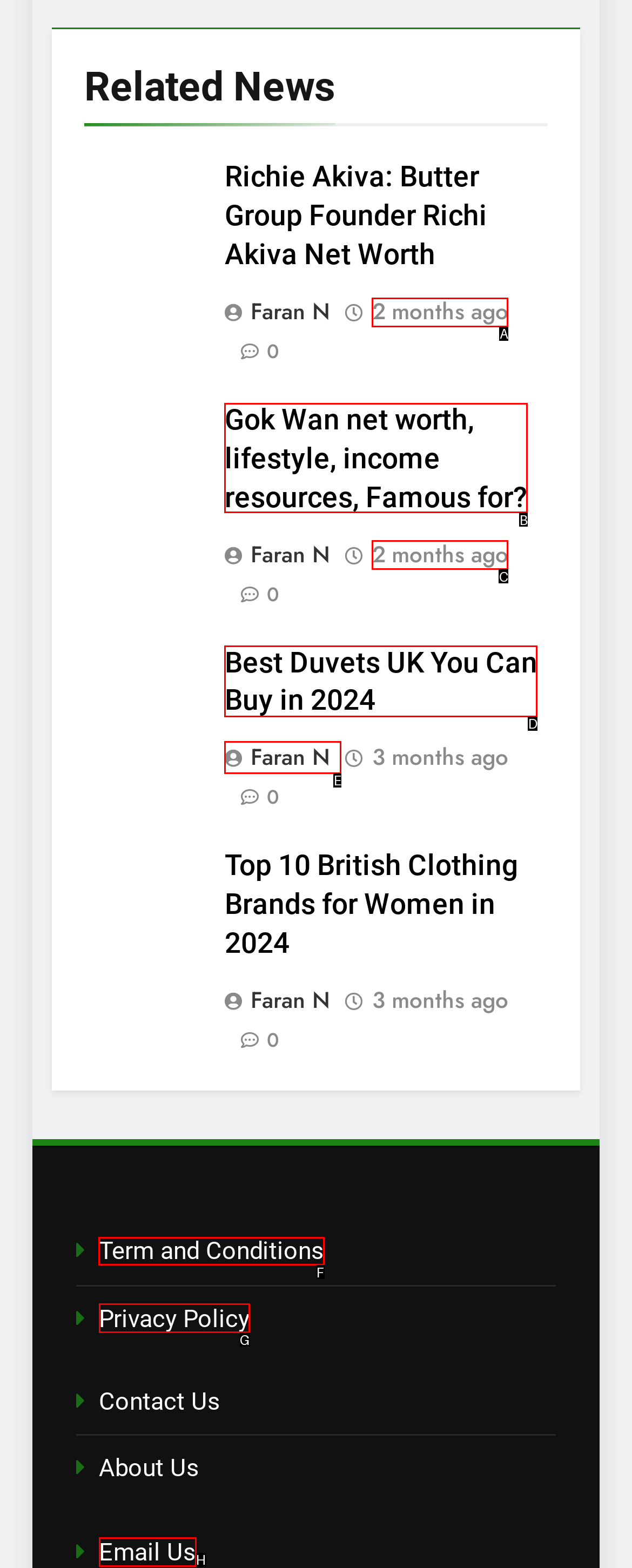Choose the letter of the option that needs to be clicked to perform the task: Visit the terms and conditions page. Answer with the letter.

F